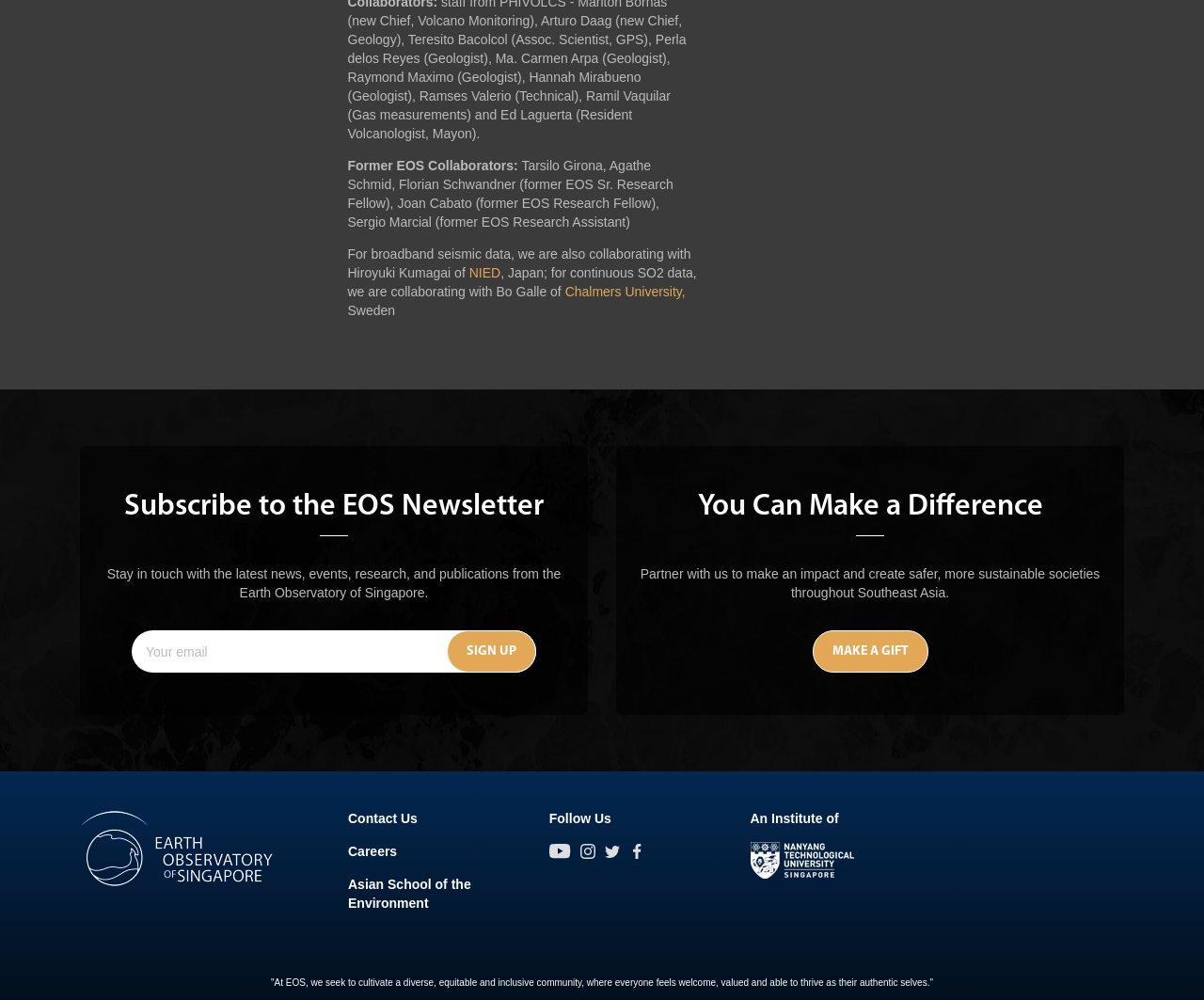Use a single word or phrase to answer the question: How many social media links are there?

4